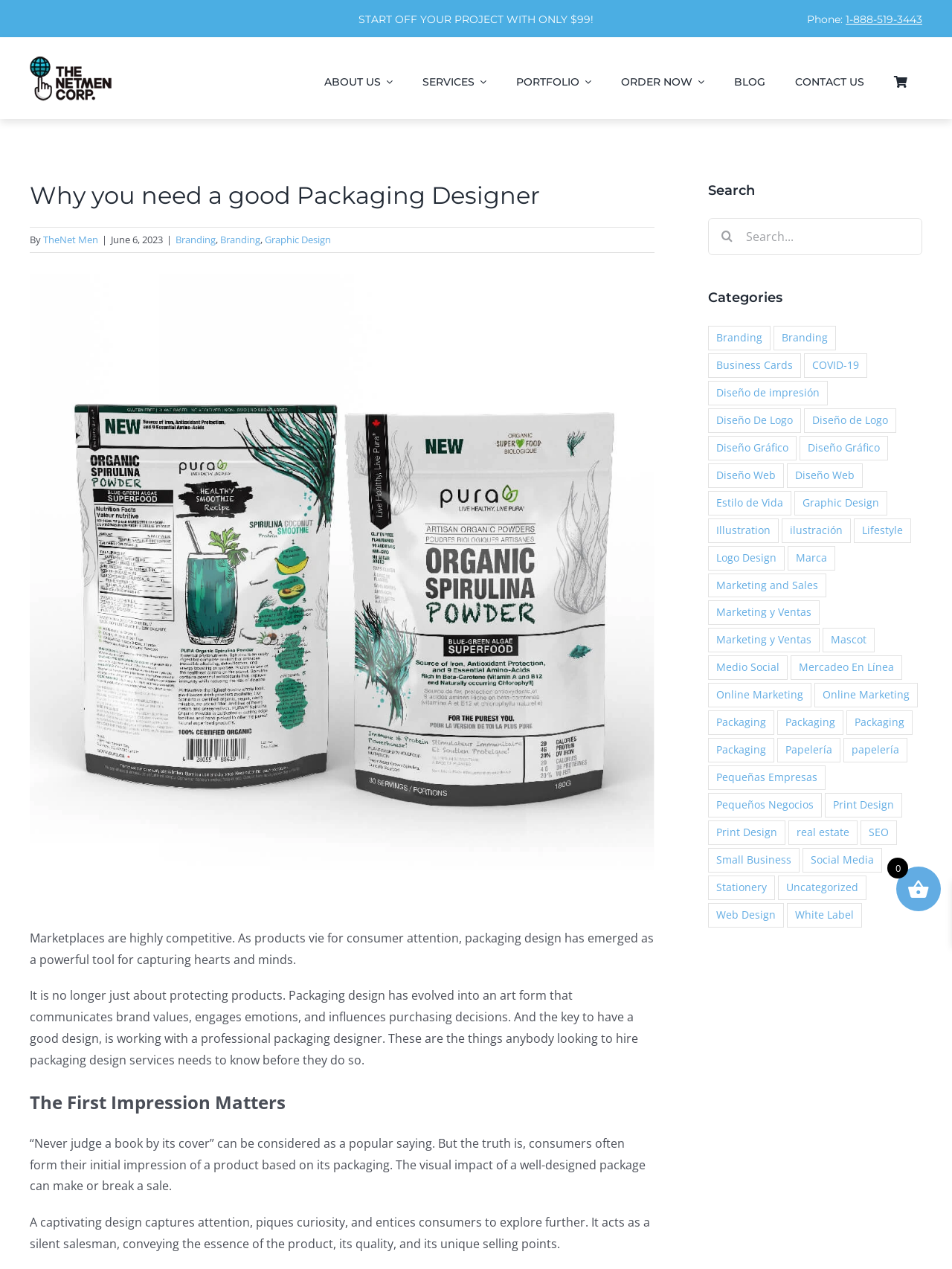Kindly determine the bounding box coordinates for the area that needs to be clicked to execute this instruction: "View the 'The NetMen Corp' logo".

[0.031, 0.036, 0.117, 0.049]